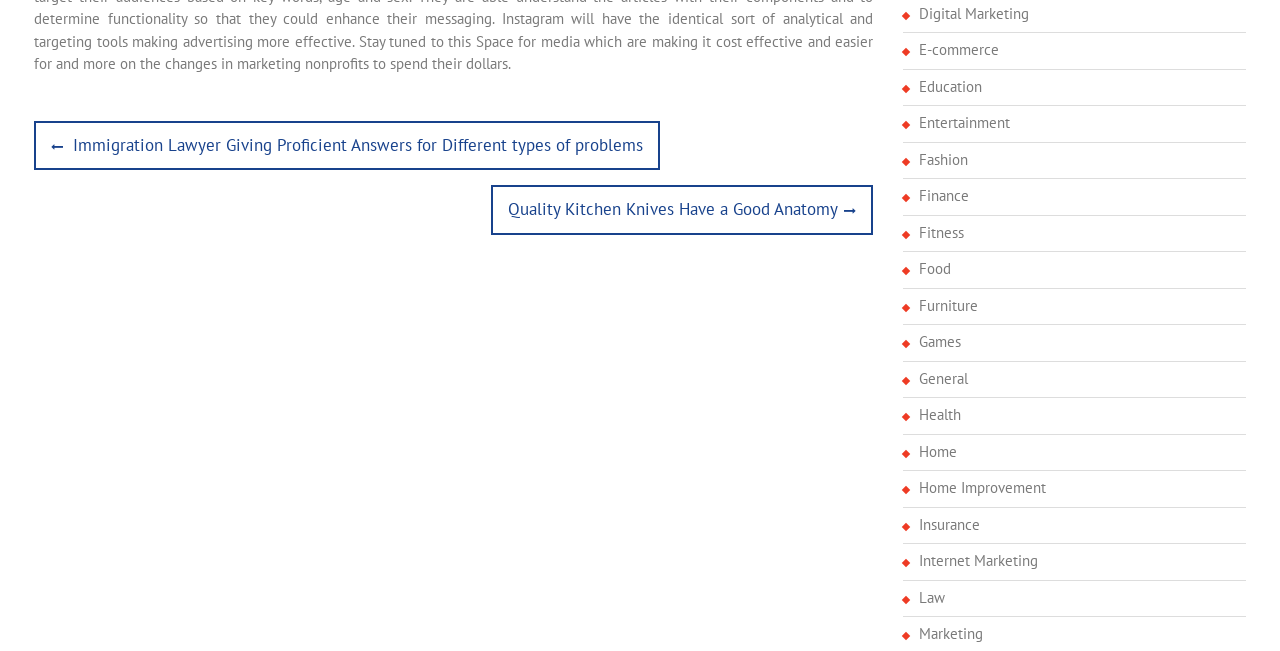What is the position of the 'Fashion' category in the navigation section?
Make sure to answer the question with a detailed and comprehensive explanation.

The 'Fashion' category is the 5th link in the navigation section, with its bounding box coordinates indicating its vertical position.